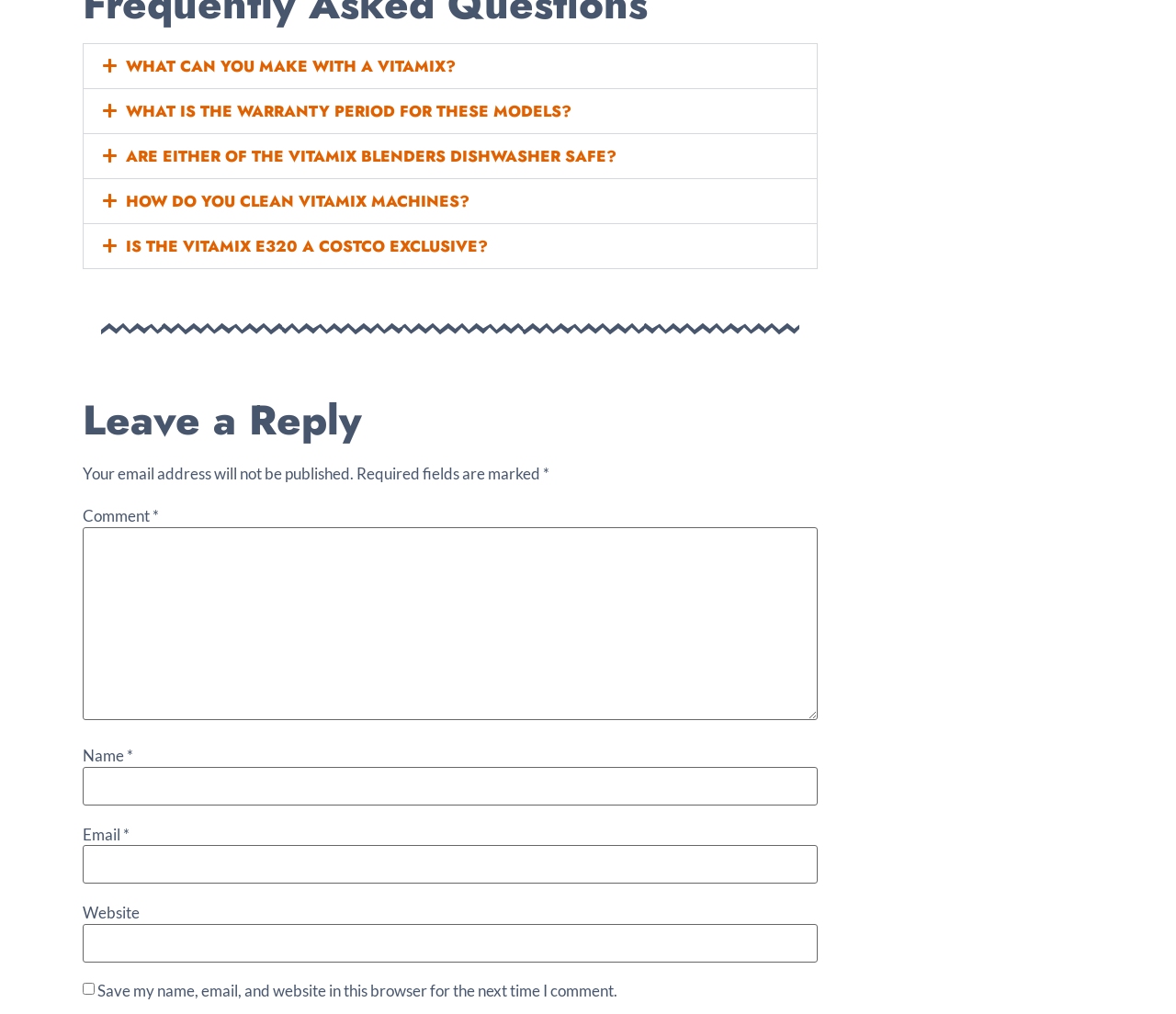Determine the bounding box coordinates for the element that should be clicked to follow this instruction: "Type a comment". The coordinates should be given as four float numbers between 0 and 1, in the format [left, top, right, bottom].

[0.07, 0.52, 0.695, 0.71]